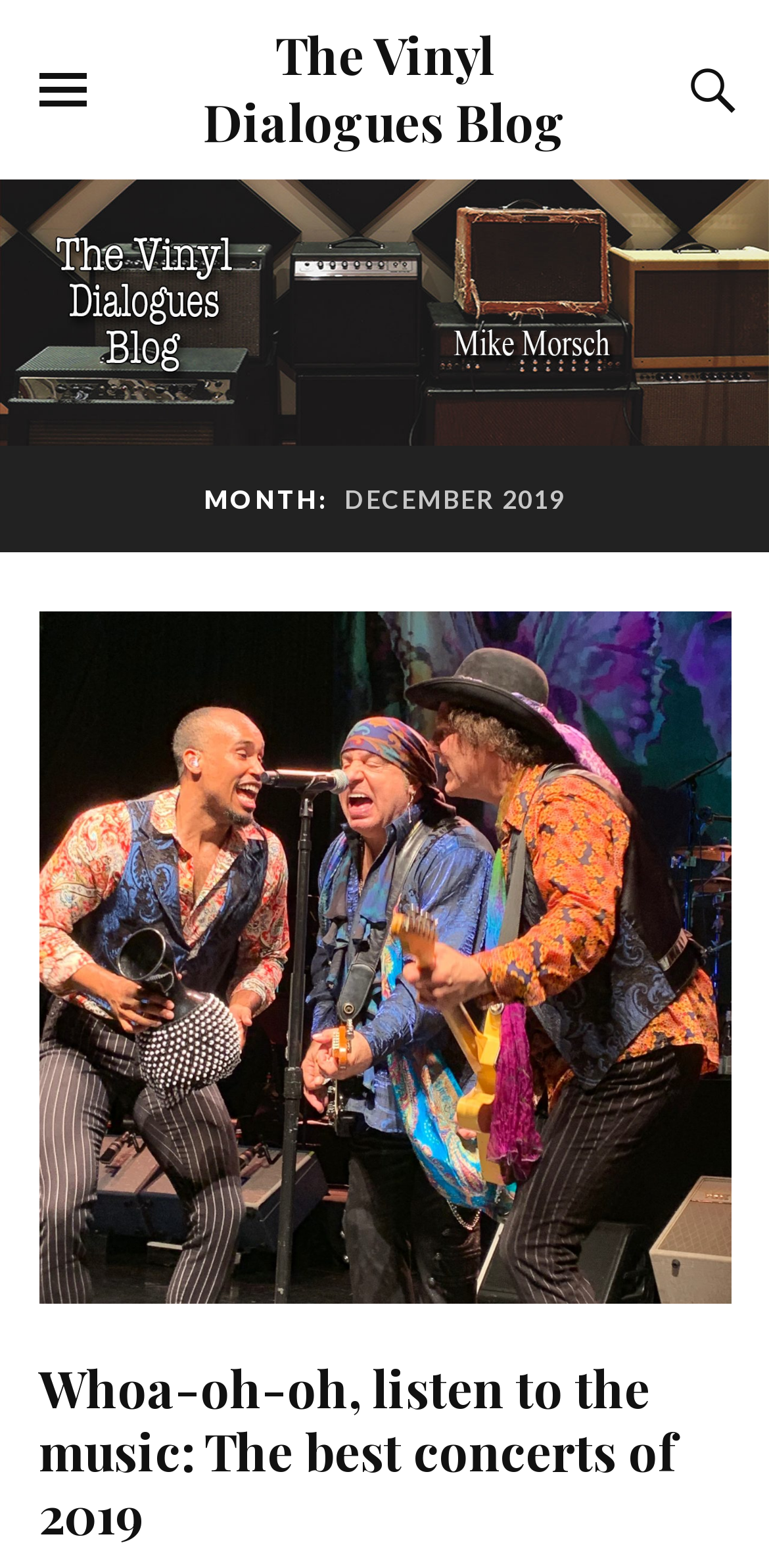Provide a short answer using a single word or phrase for the following question: 
What is the month being featured?

December 2019